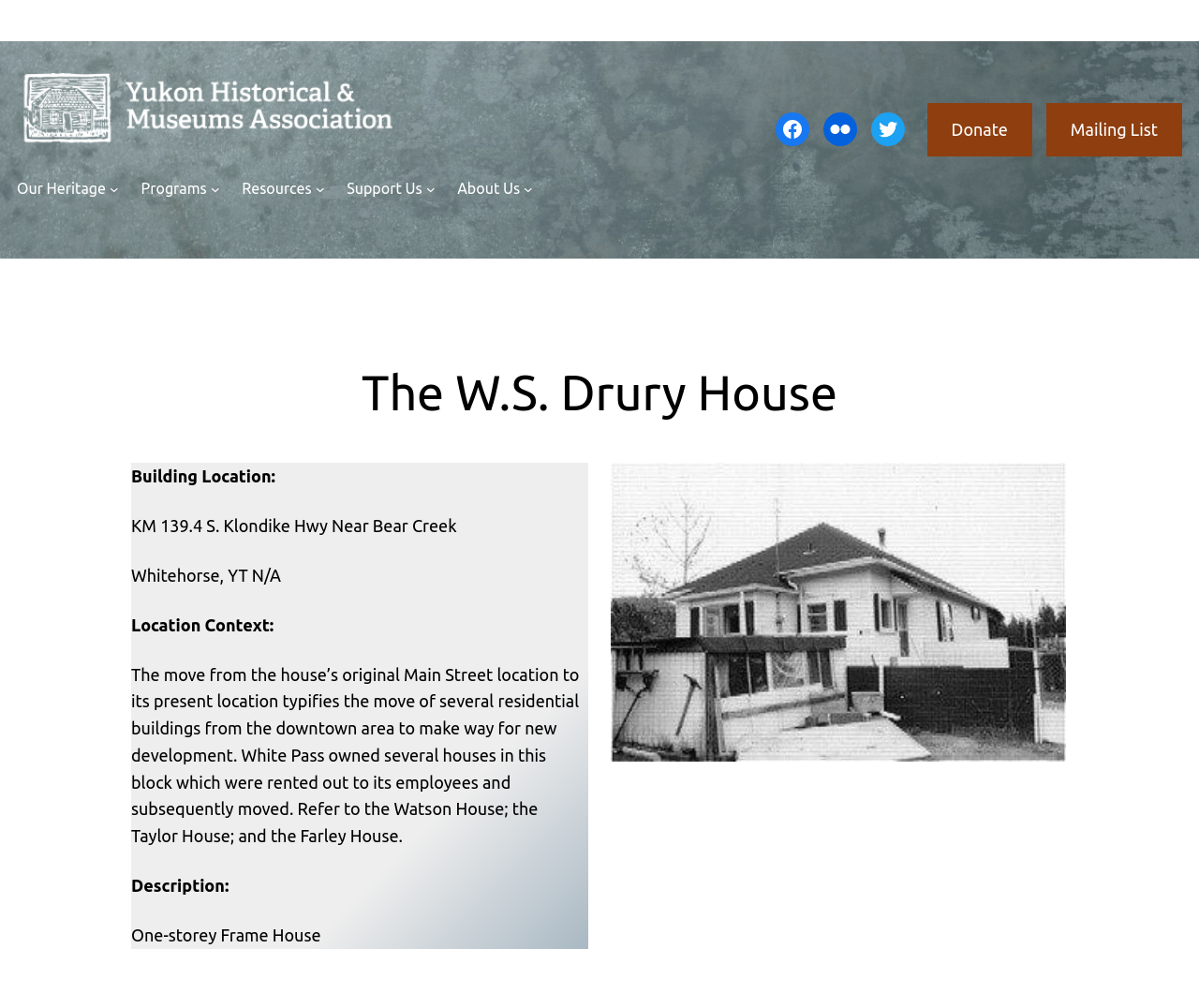Return the bounding box coordinates of the UI element that corresponds to this description: "alt="Yukon Historical and Museums Association"". The coordinates must be given as four float numbers in the range of 0 and 1, [left, top, right, bottom].

[0.014, 0.057, 0.331, 0.154]